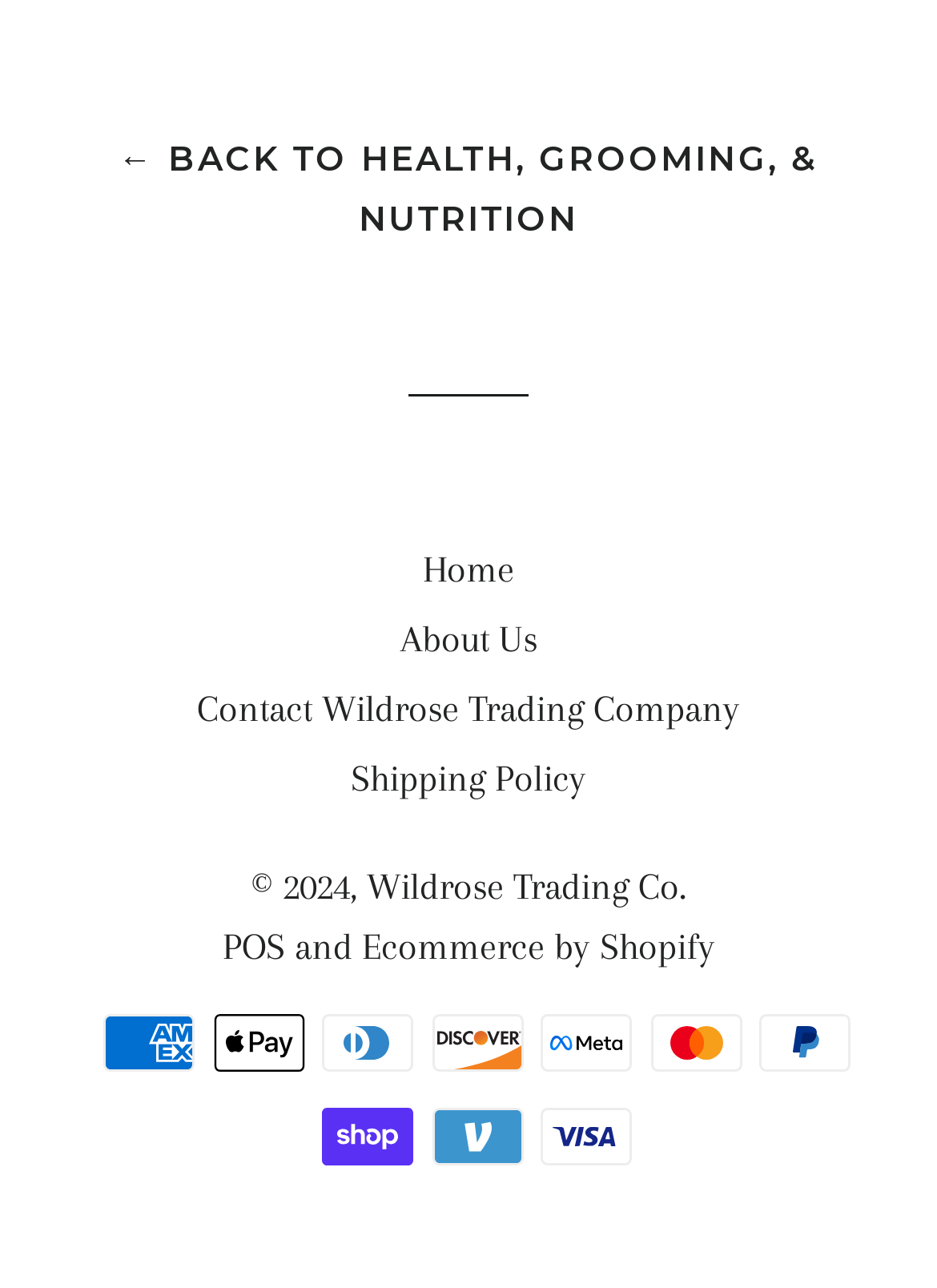Can you find the bounding box coordinates for the element to click on to achieve the instruction: "contact Wildrose Trading Company"?

[0.21, 0.533, 0.79, 0.567]